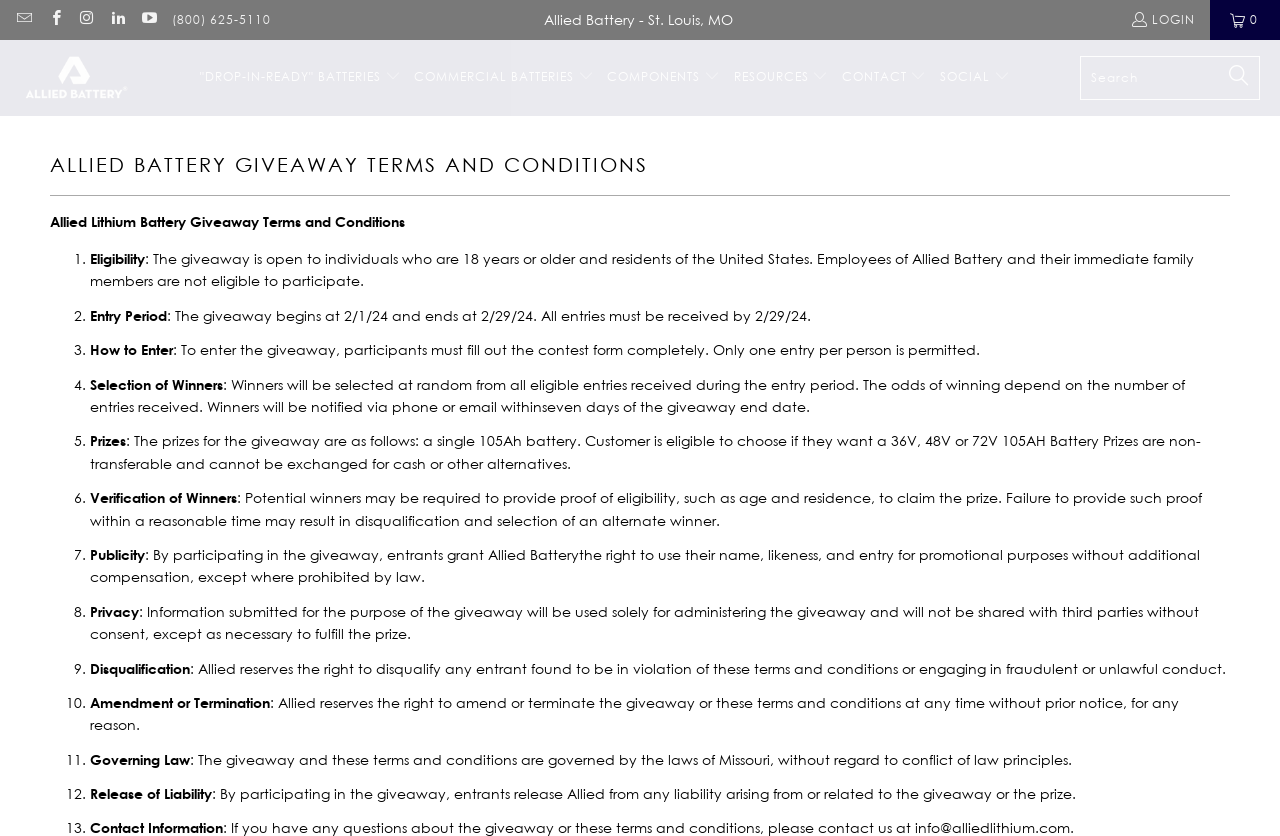Find the main header of the webpage and produce its text content.

ALLIED BATTERY GIVEAWAY TERMS AND CONDITIONS